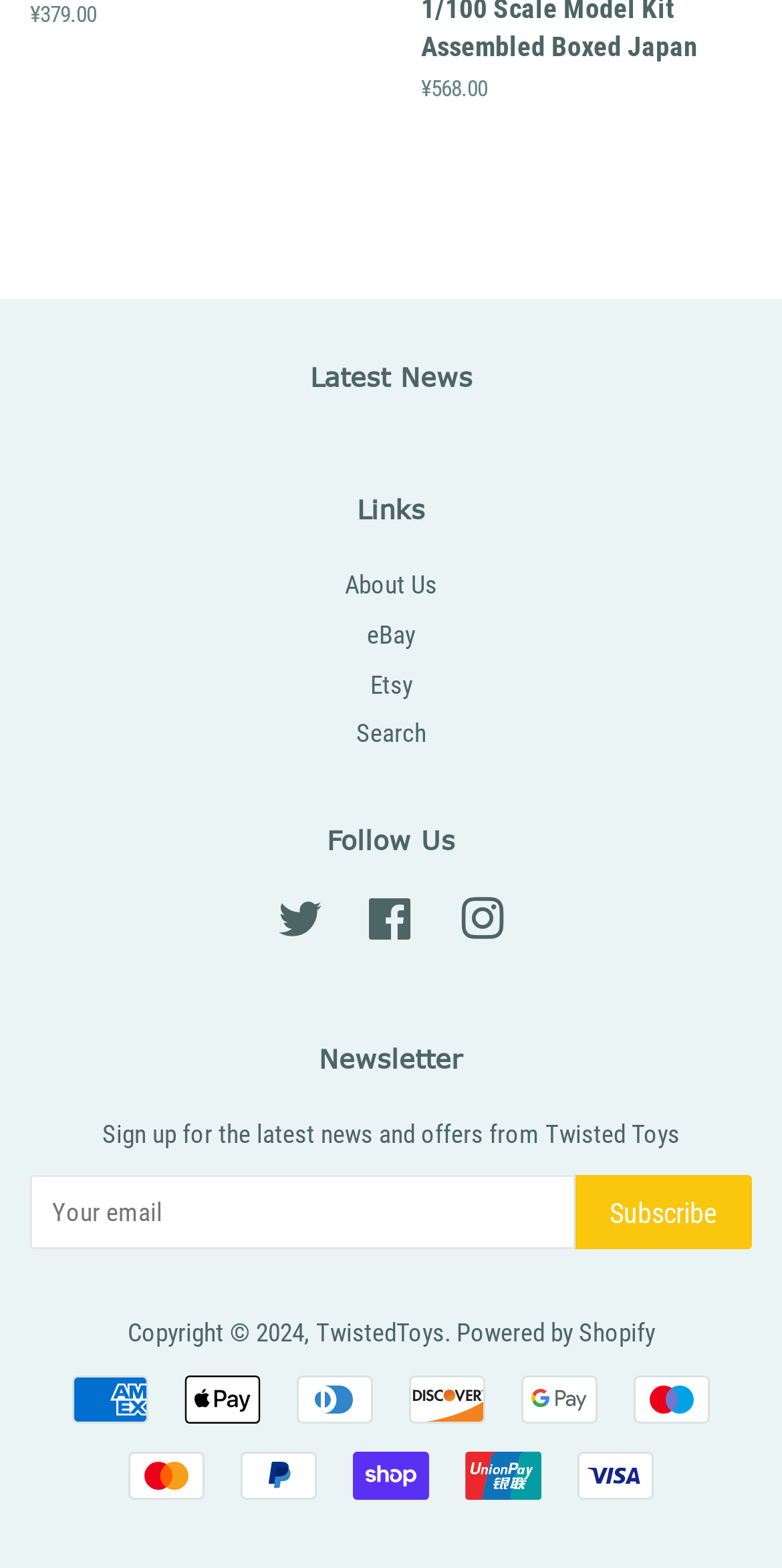Please identify the bounding box coordinates of where to click in order to follow the instruction: "Search for something".

[0.455, 0.458, 0.545, 0.478]